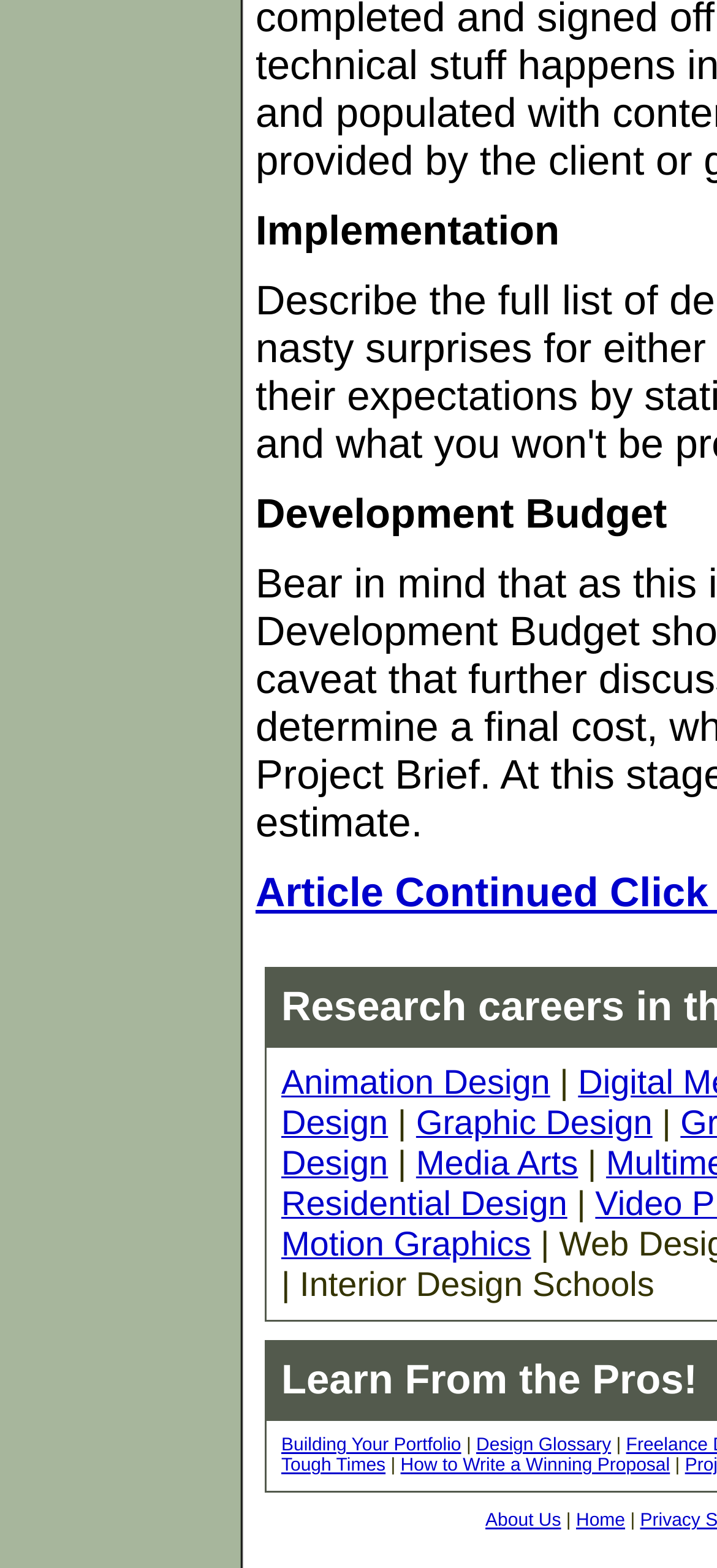Pinpoint the bounding box coordinates of the area that must be clicked to complete this instruction: "Go to About Us".

[0.677, 0.964, 0.782, 0.977]